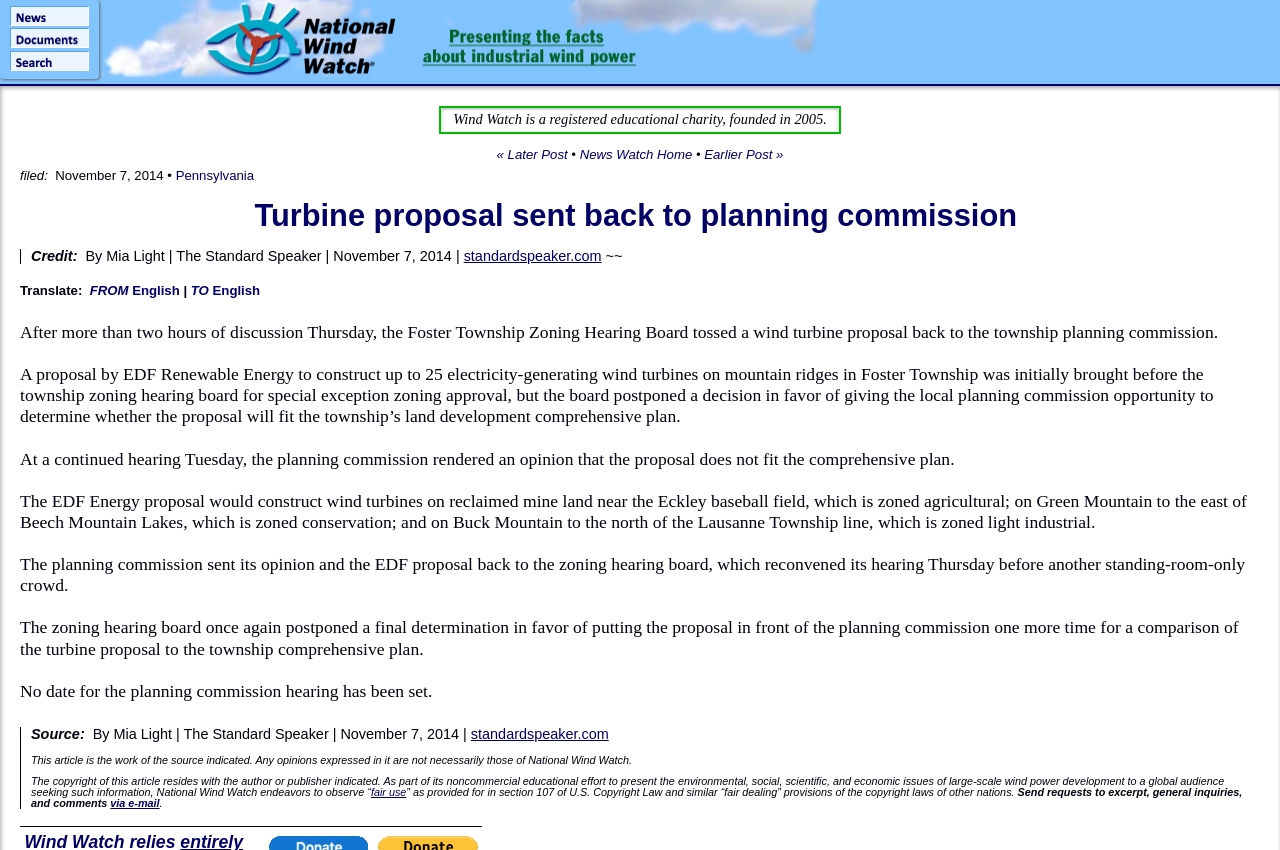Extract the bounding box coordinates of the UI element described: "TO English". Provide the coordinates in the format [left, top, right, bottom] with values ranging from 0 to 1.

[0.149, 0.333, 0.203, 0.35]